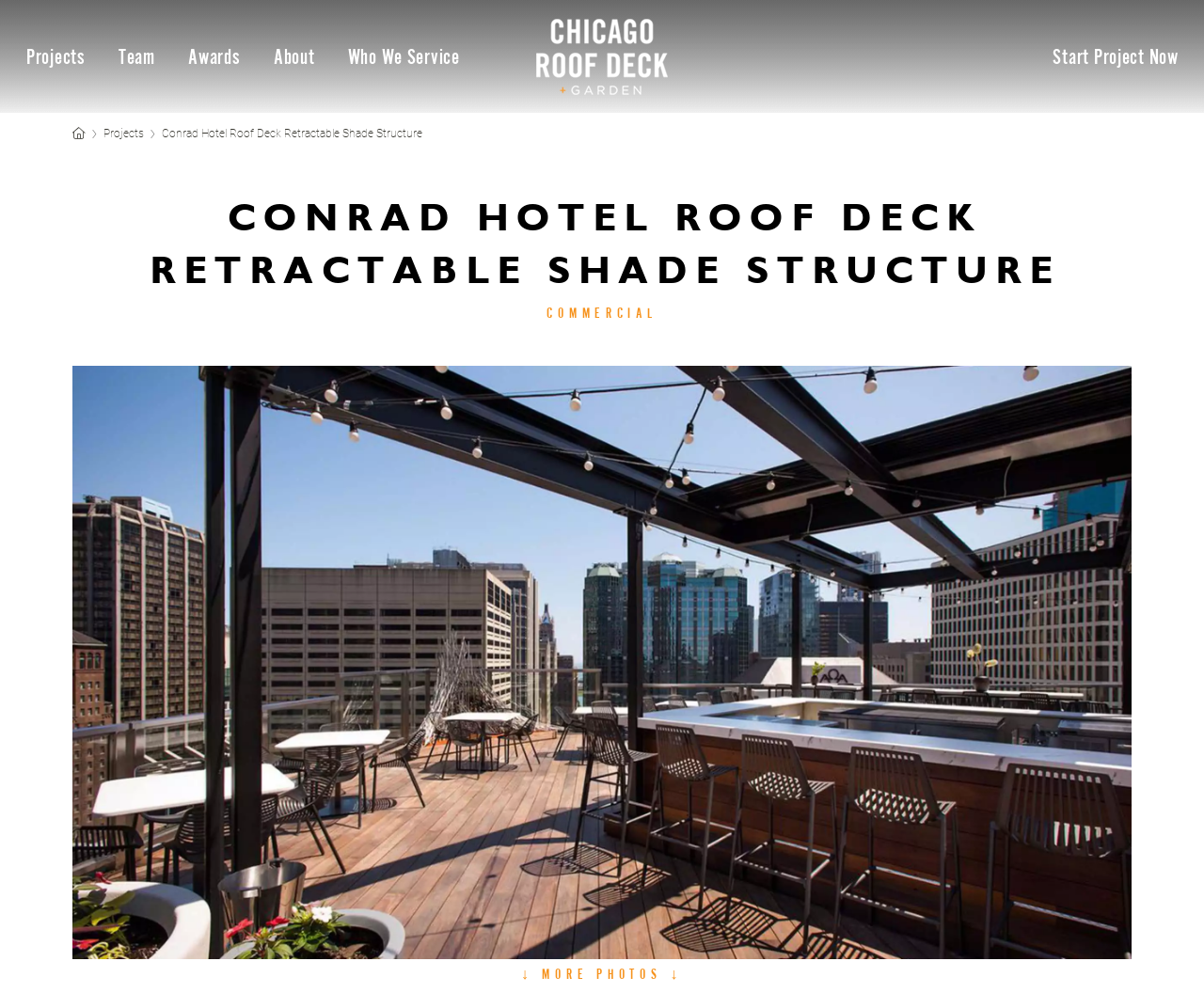By analyzing the image, answer the following question with a detailed response: What type of project is this?

I found the answer by looking at the link 'COMMERCIAL' which is likely a category or type of project, and it is related to the Conrad Hotel Roof Deck Retractable Shade Structure project.